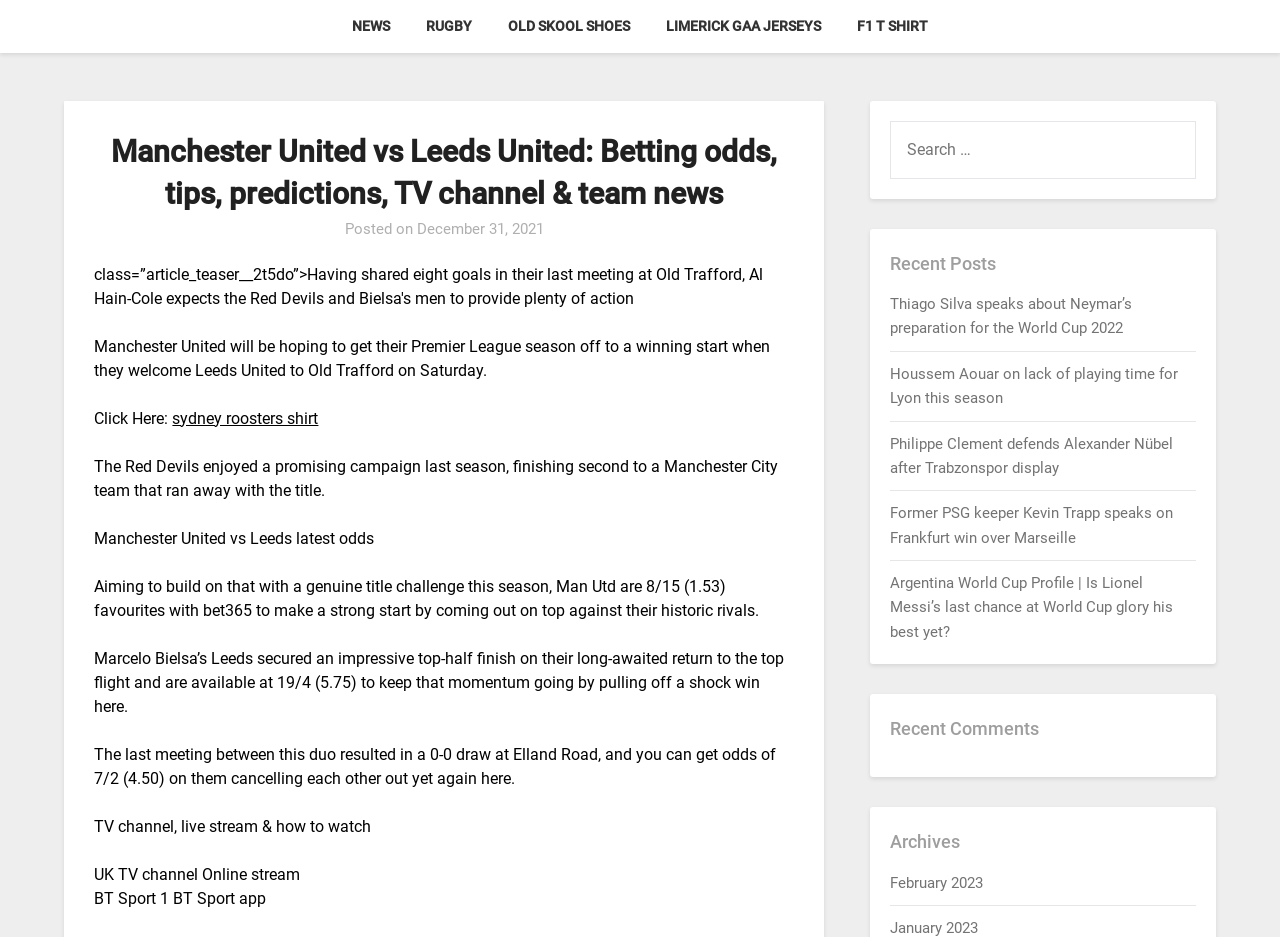Please identify the bounding box coordinates of the area I need to click to accomplish the following instruction: "Search for something".

[0.696, 0.129, 0.934, 0.191]